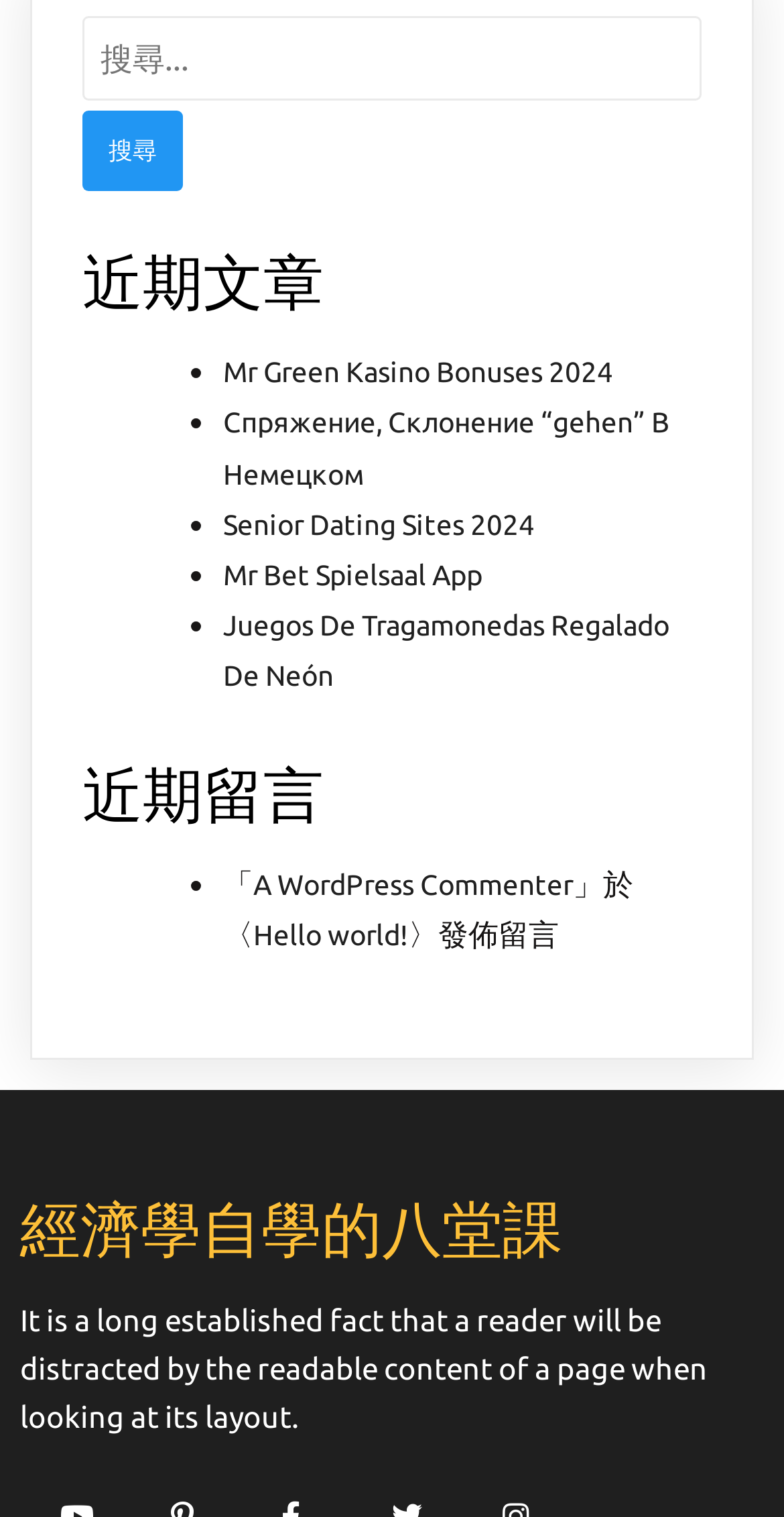Given the element description 經濟學自學的八堂課, specify the bounding box coordinates of the corresponding UI element in the format (top-left x, top-left y, bottom-right x, bottom-right y). All values must be between 0 and 1.

[0.026, 0.778, 0.972, 0.842]